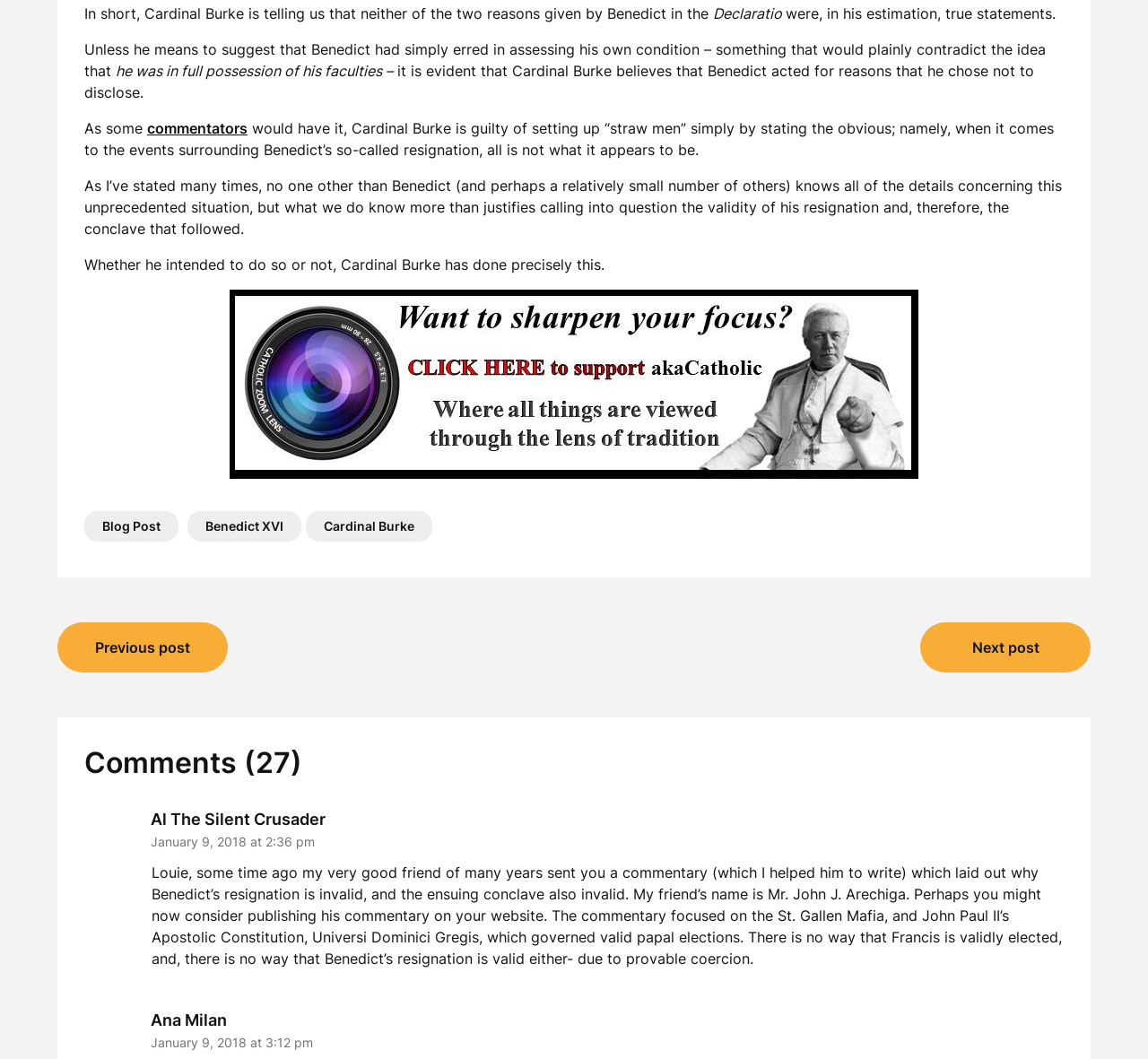Find the UI element described as: "commentators" and predict its bounding box coordinates. Ensure the coordinates are four float numbers between 0 and 1, [left, top, right, bottom].

[0.128, 0.112, 0.216, 0.129]